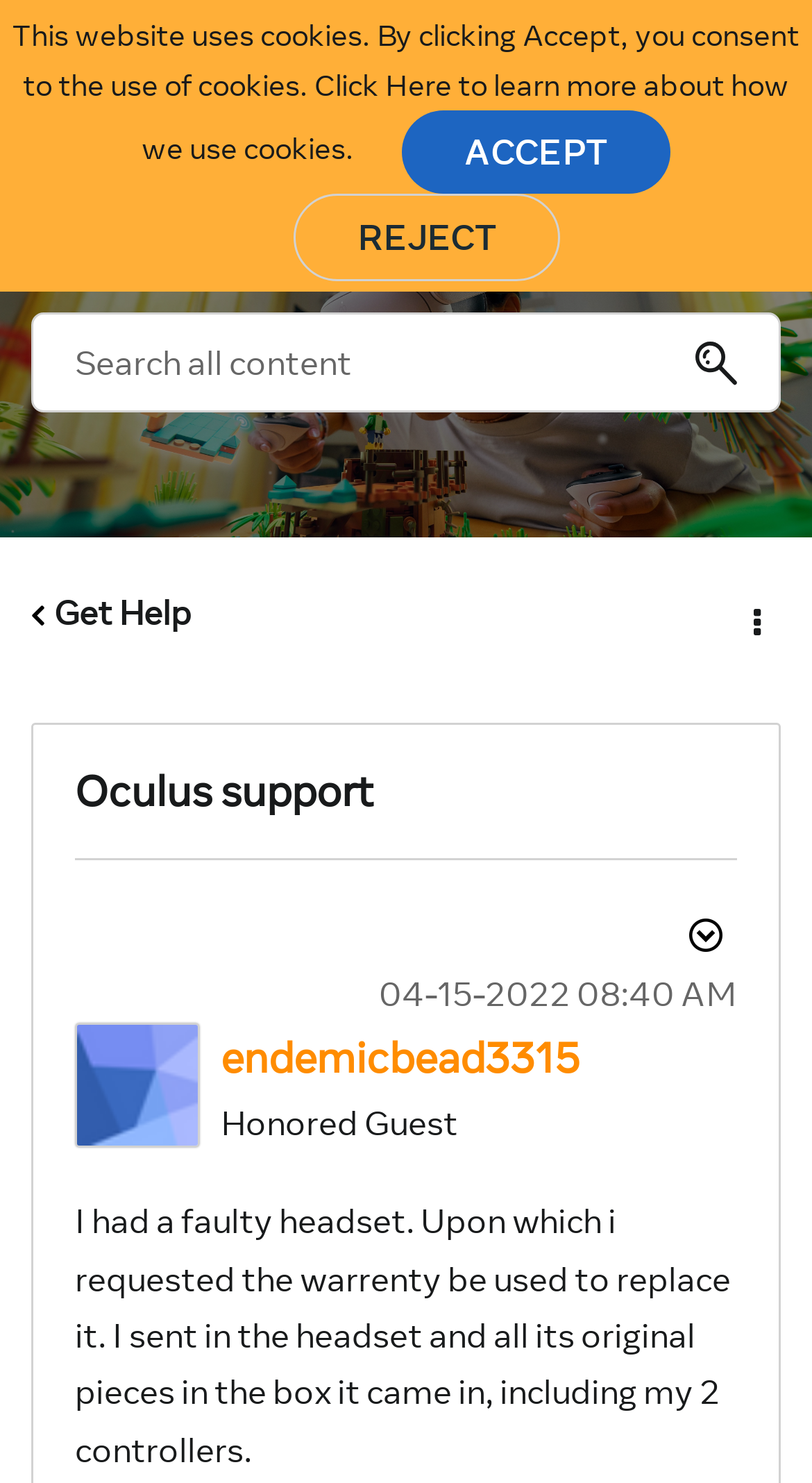Using the webpage screenshot and the element description Click Here, determine the bounding box coordinates. Specify the coordinates in the format (top-left x, top-left y, bottom-right x, bottom-right y) with values ranging from 0 to 1.

[0.387, 0.045, 0.556, 0.07]